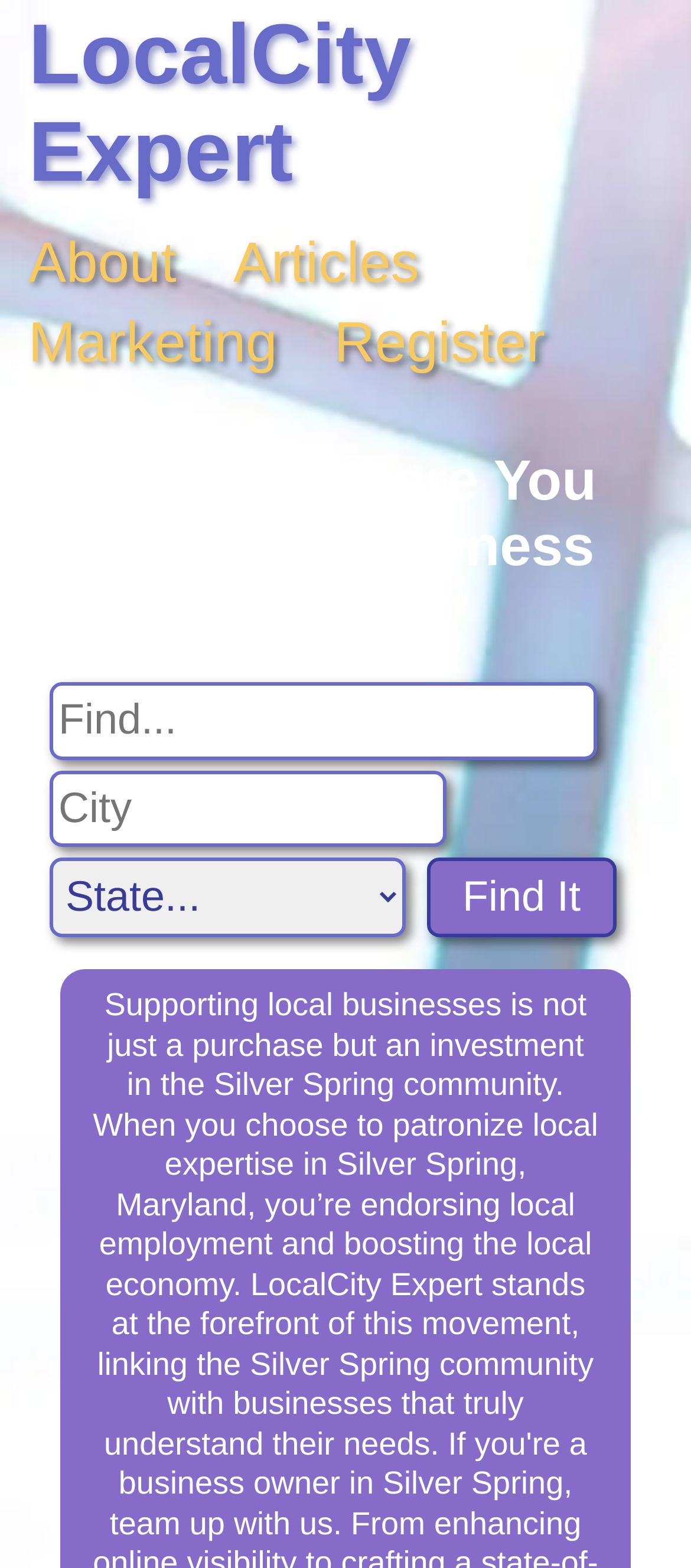Please identify the bounding box coordinates of the region to click in order to complete the given instruction: "Select a state". The coordinates should be four float numbers between 0 and 1, i.e., [left, top, right, bottom].

[0.072, 0.547, 0.587, 0.598]